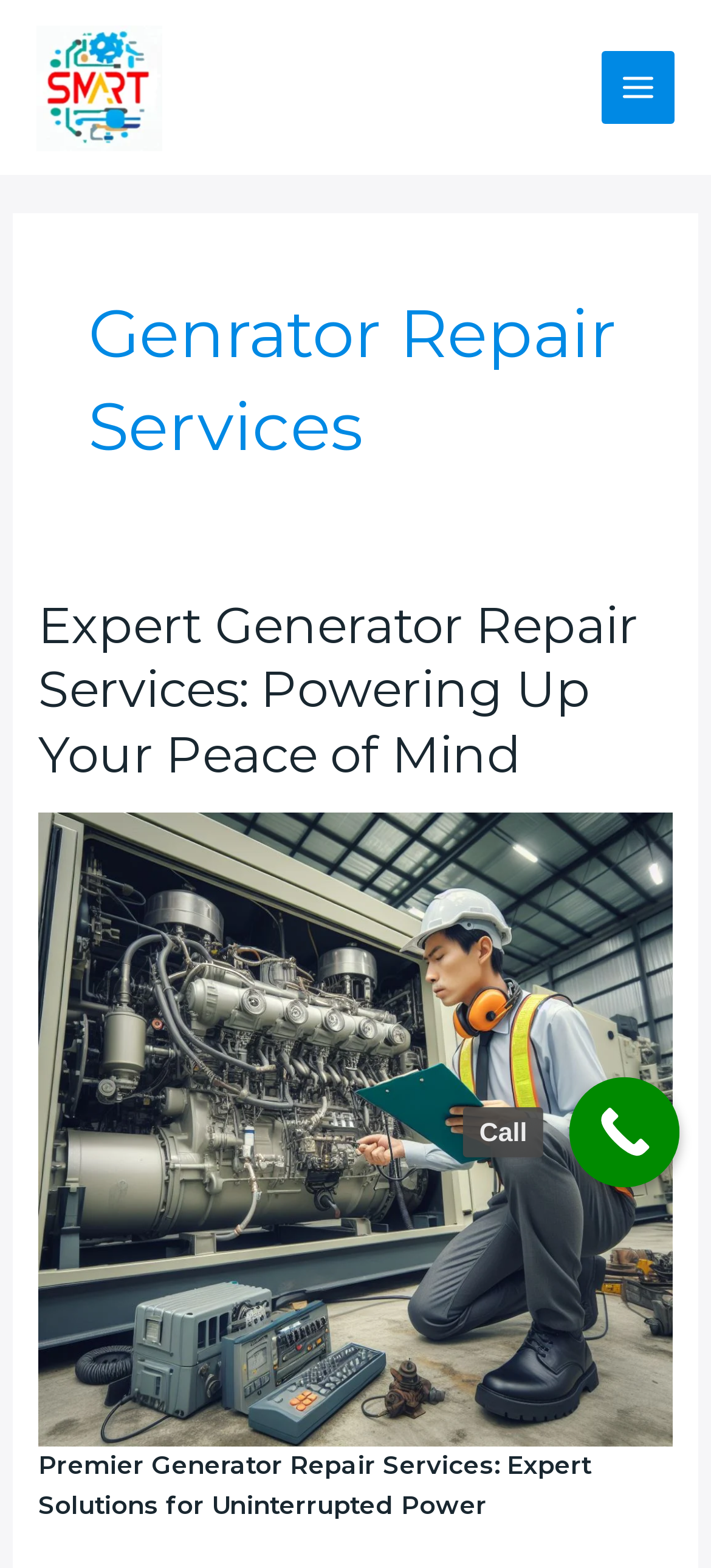What is the focus of the company's generator repair services?
Answer the question in a detailed and comprehensive manner.

The text 'Expert Generator Repair Services' and 'Premier Generator Repair Services: Expert Solutions for Uninterrupted Power' indicate that the focus of the company's generator repair services is on providing expert solutions to the customers.